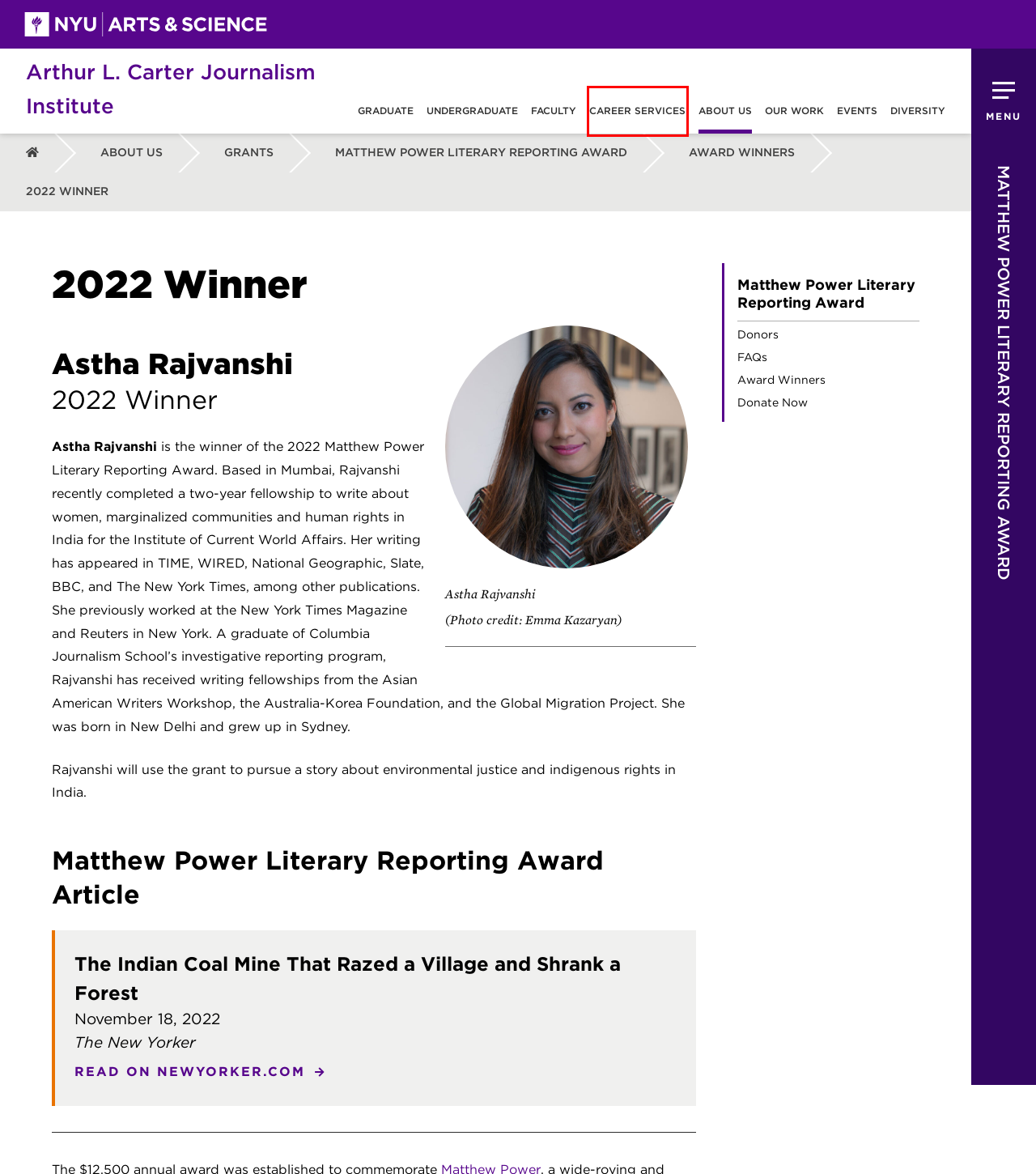A screenshot of a webpage is given, featuring a red bounding box around a UI element. Please choose the webpage description that best aligns with the new webpage after clicking the element in the bounding box. These are the descriptions:
A. Faculty - NYU Journalism
B. About Us - NYU Journalism
C. Arts & Science
D. Award Winners - NYU Journalism
E. Diversity - NYU Journalism
F. Events - NYU Journalism
G. Career Services - NYU Journalism
H. Our Work - NYU Journalism

G